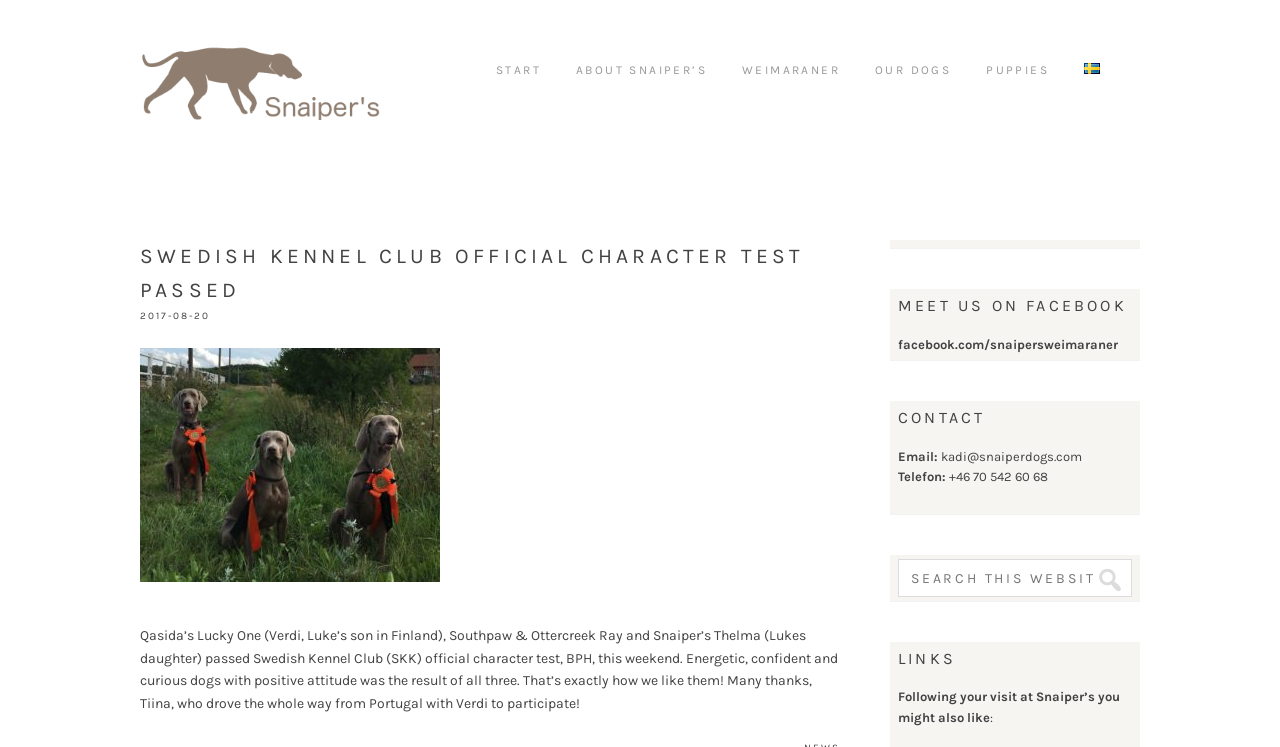Please find the bounding box coordinates of the element's region to be clicked to carry out this instruction: "Visit the 'ABOUT SNAIPER’S' page".

[0.45, 0.054, 0.552, 0.134]